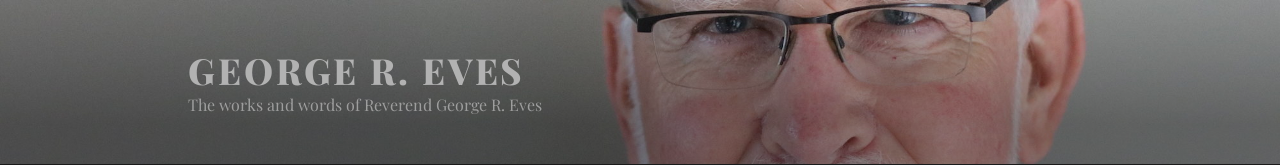Please give a succinct answer using a single word or phrase:
What is the subtitle of the image?

The works and words of Reverend George R. Eves